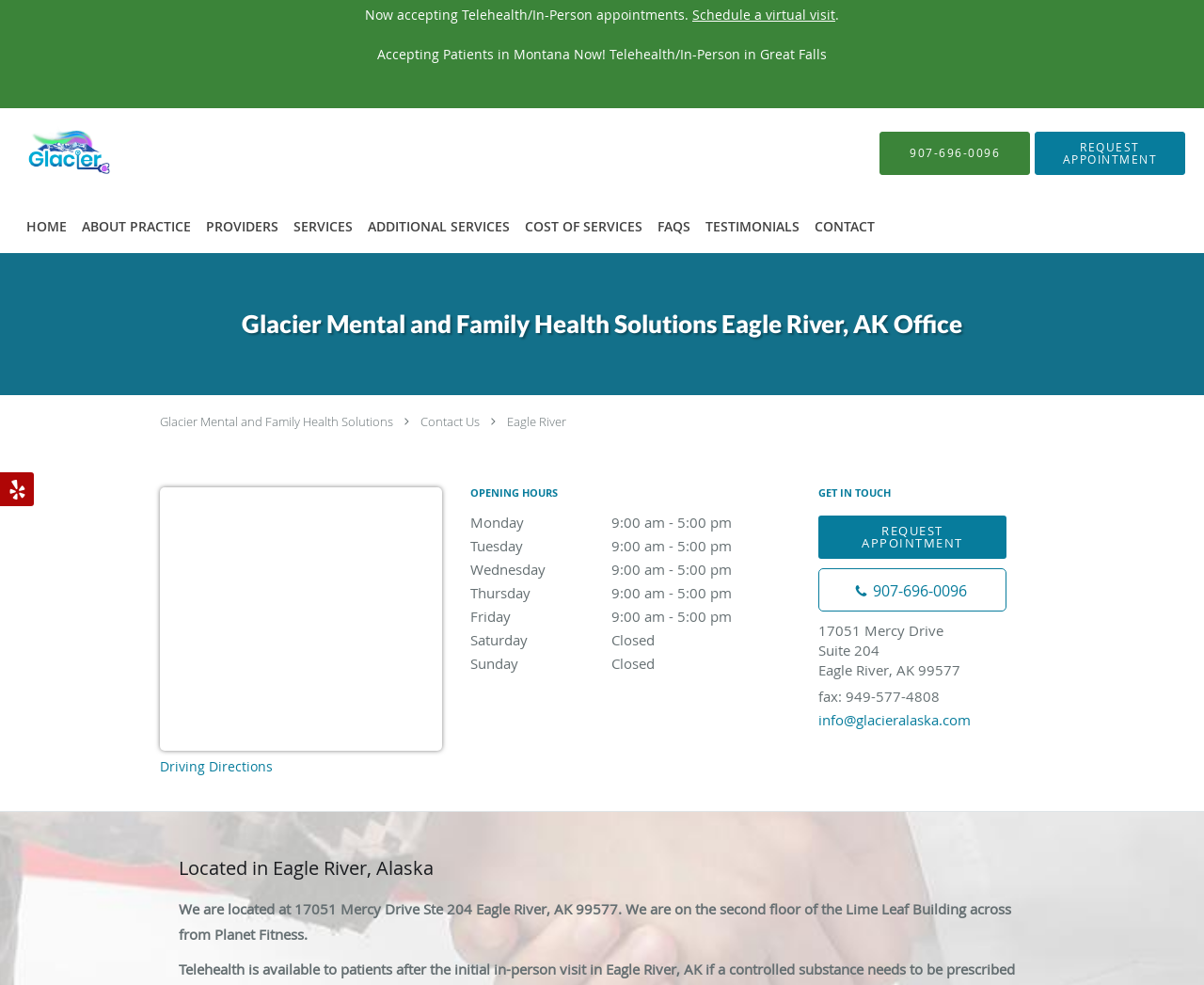Please find the main title text of this webpage.

Glacier Mental and Family Health Solutions Eagle River, AK Office